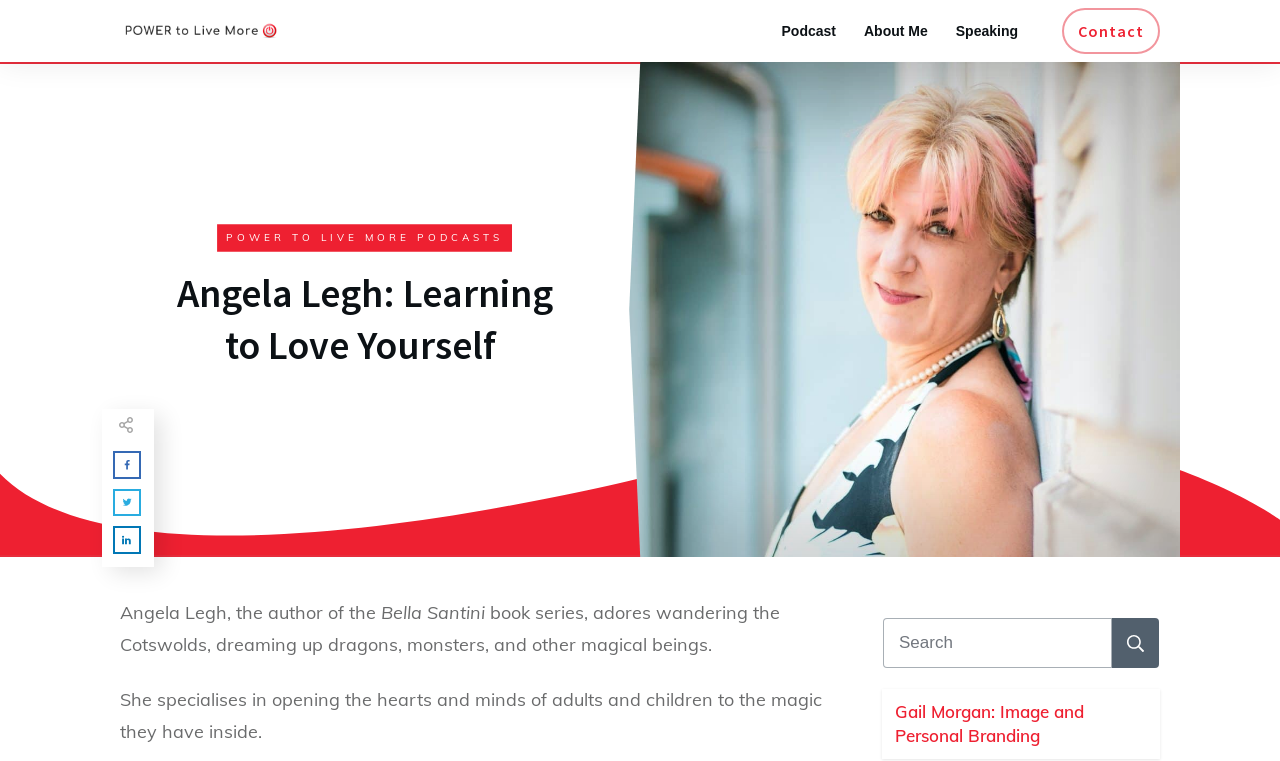Identify the bounding box coordinates of the region I need to click to complete this instruction: "Explore 'Employment'".

None